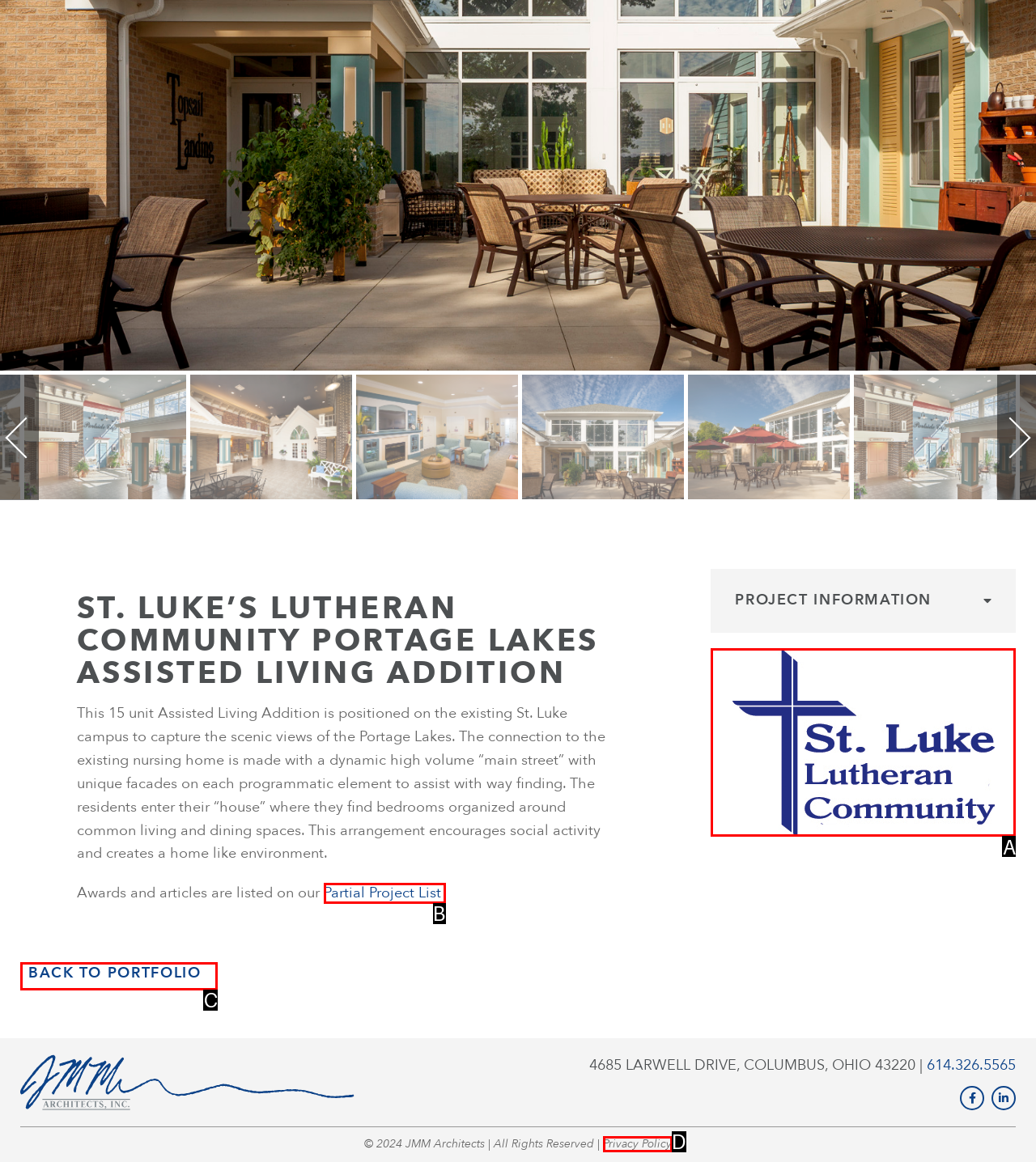Examine the description: Privacy Policy and indicate the best matching option by providing its letter directly from the choices.

D